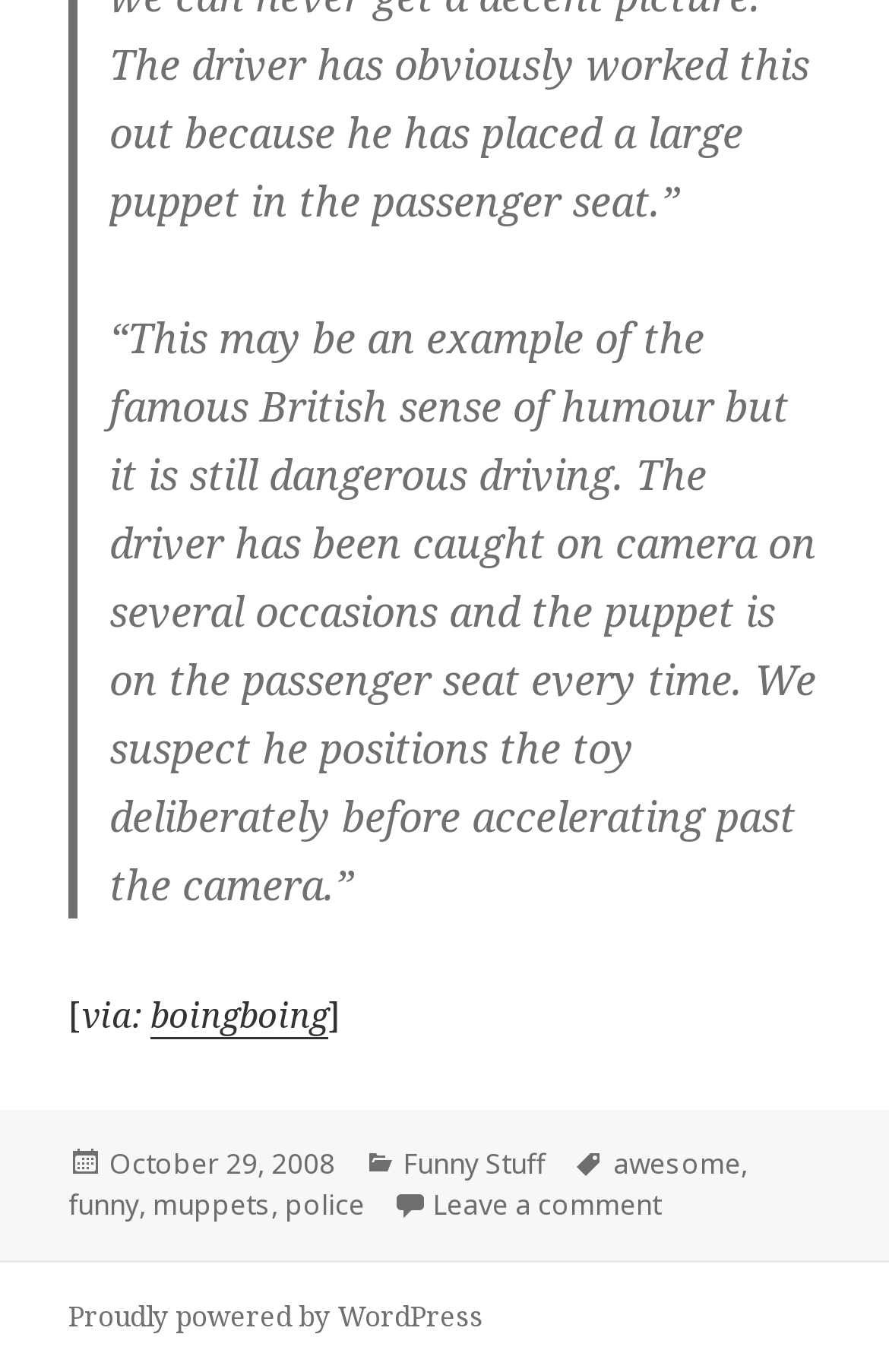What is the topic of the article? Based on the image, give a response in one word or a short phrase.

German Police Pissed at Muppet